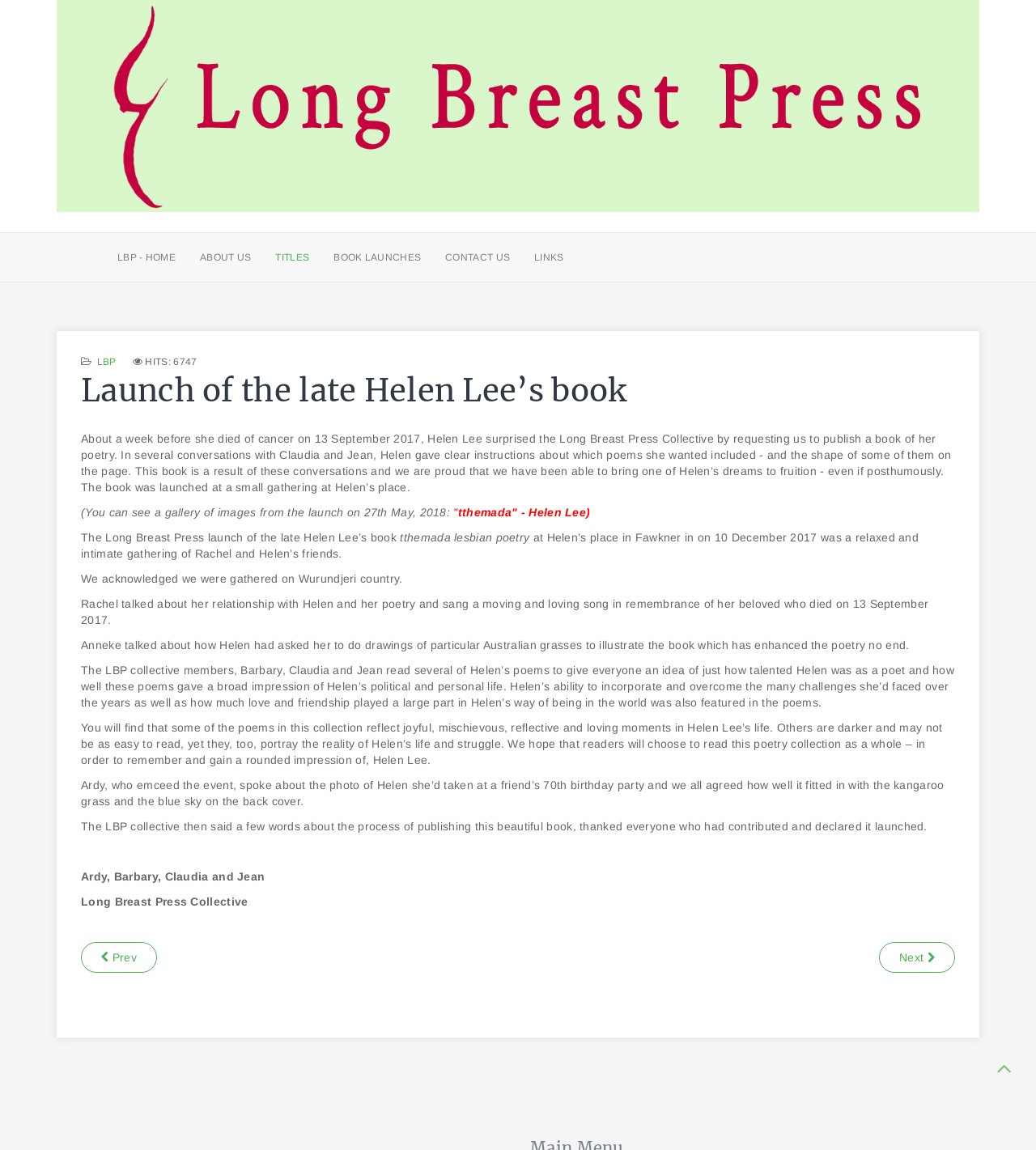Look at the image and write a detailed answer to the question: 
How many images are there on the webpage?

There is only one image on the webpage, which is the logo of Long Breast Press, located at the top left corner of the webpage.